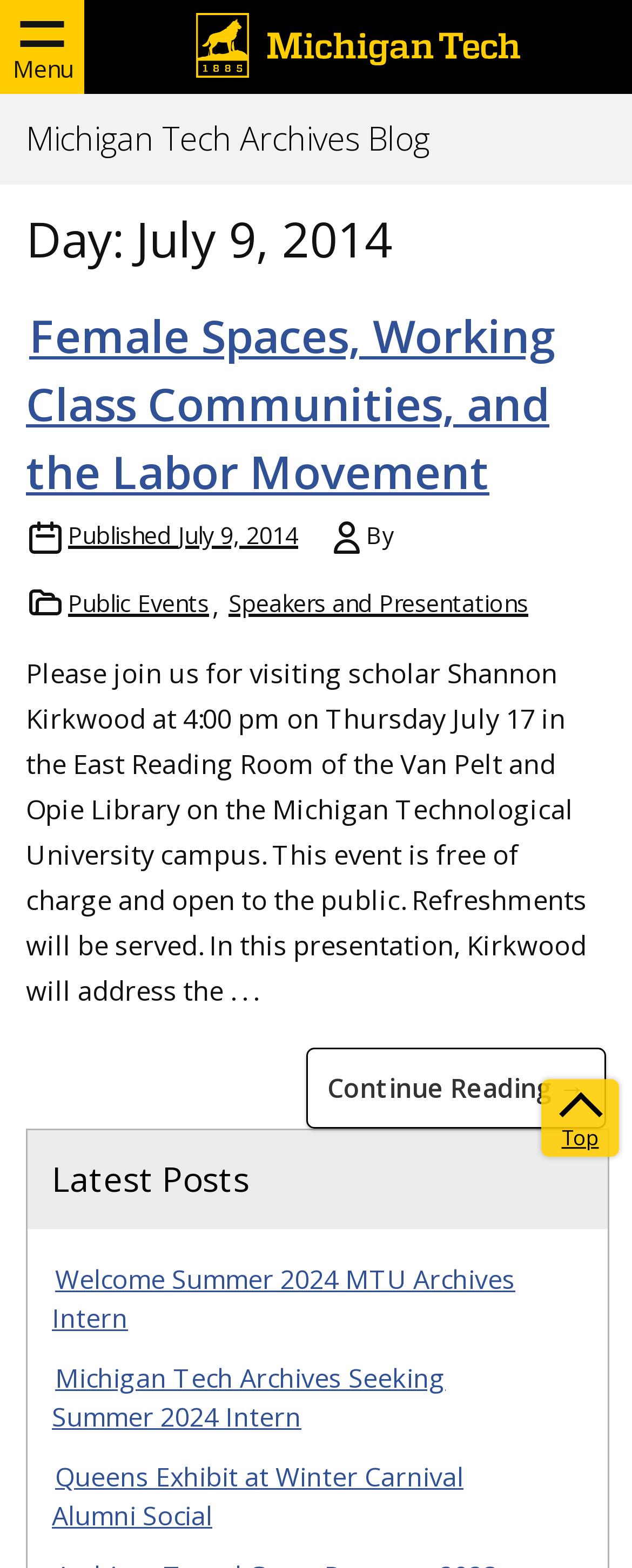Identify the bounding box coordinates necessary to click and complete the given instruction: "Click the menu button".

[0.0, 0.0, 0.133, 0.06]